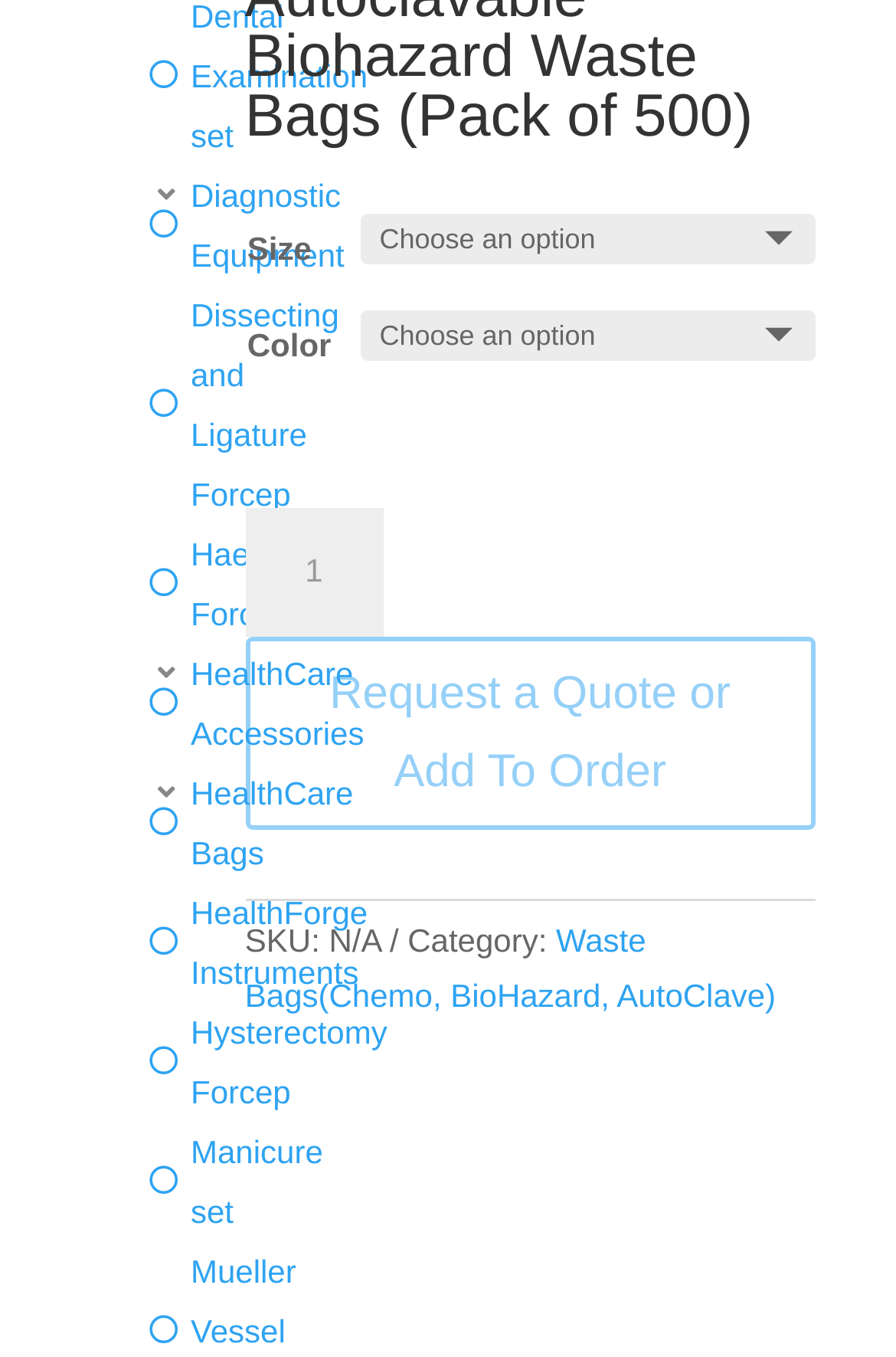Can you look at the image and give a comprehensive answer to the question:
How many options are available for the 'Size' dropdown?

The webpage does not provide the number of options available for the 'Size' dropdown. It only shows the combobox element with the text 'Size' and the bounding box coordinates [0.403, 0.158, 0.91, 0.195], but does not provide the list of options.